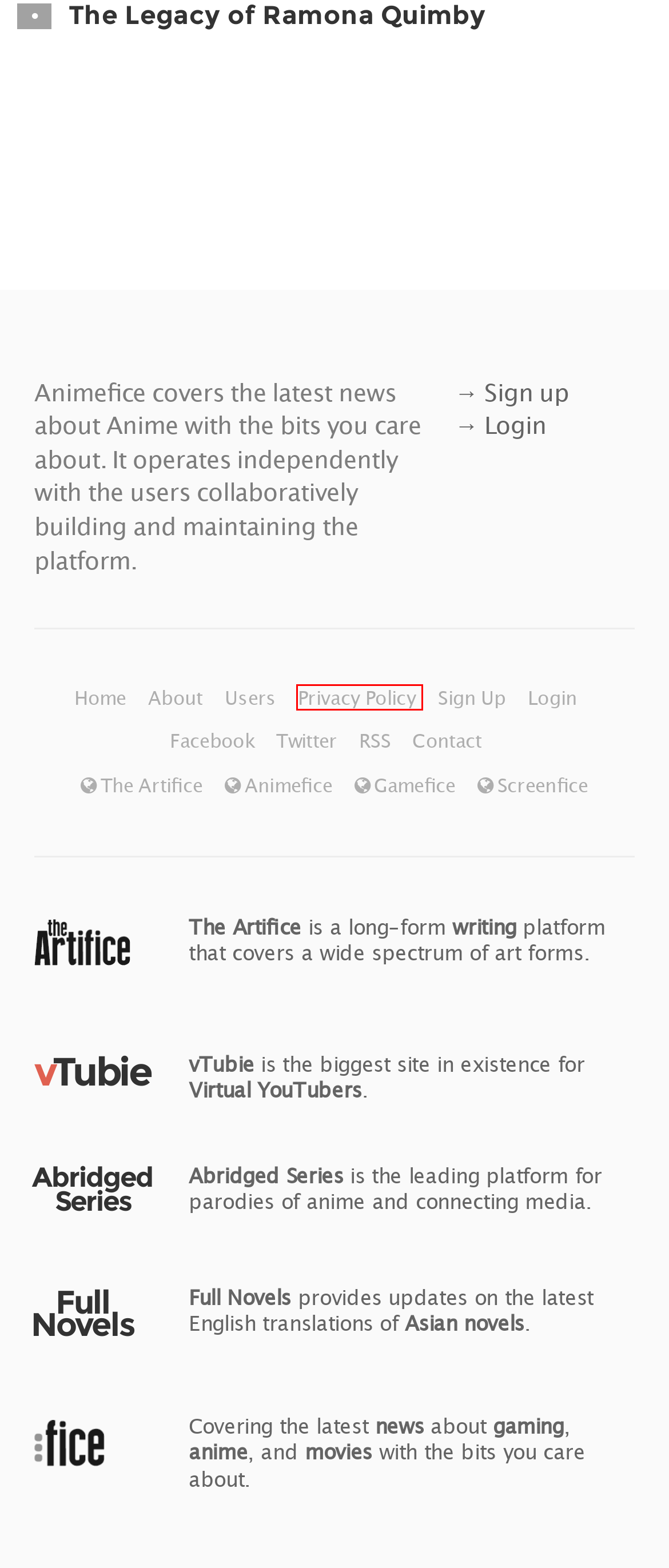Observe the provided screenshot of a webpage that has a red rectangle bounding box. Determine the webpage description that best matches the new webpage after clicking the element inside the red bounding box. Here are the candidates:
A. Contact | Animefice
B. About | Animefice
C. Full Novels — Asian Novel Translations
D. Comments on: ‘Yakuza’s Guide to Babysitting’ TV Anime Adaptation Reveals New Promo
E. Abridged Series
F. Log In ‹ AnimeFice — WordPress
G. Users | Animefice
H. Privacy Policy | Animefice

H